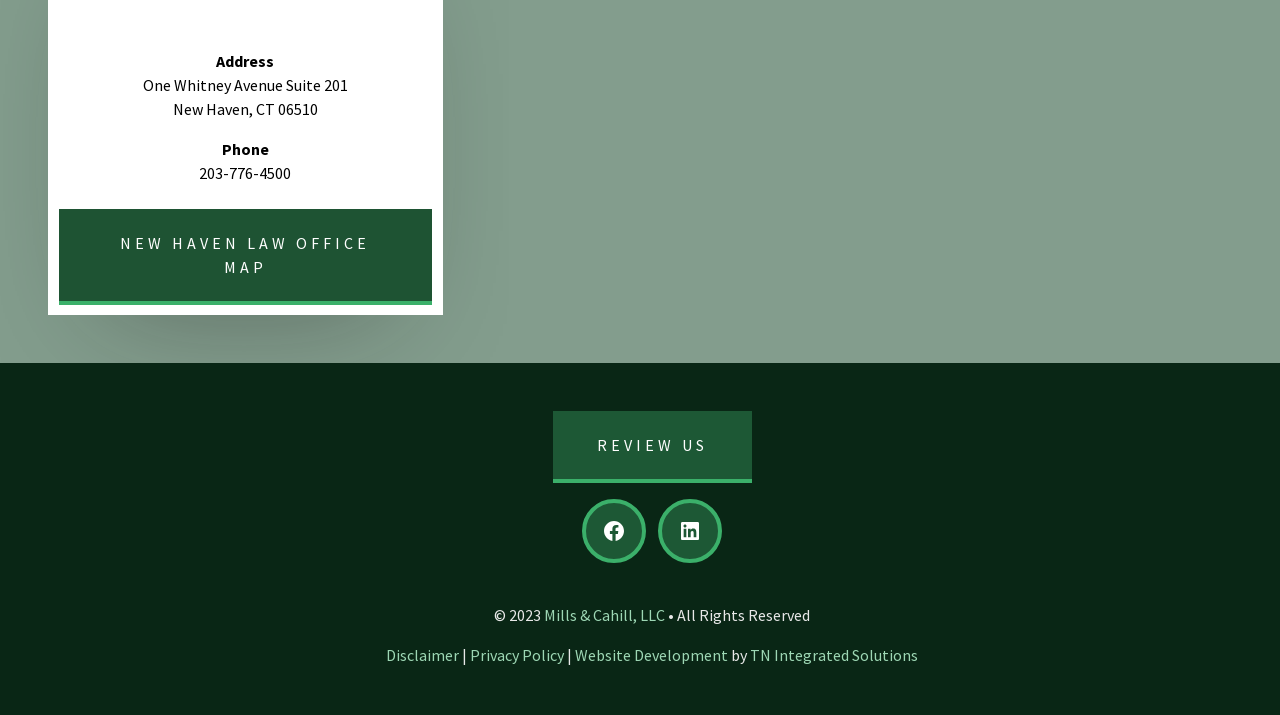Give a short answer to this question using one word or a phrase:
What is the name of the law office?

Mills & Cahill, LLC